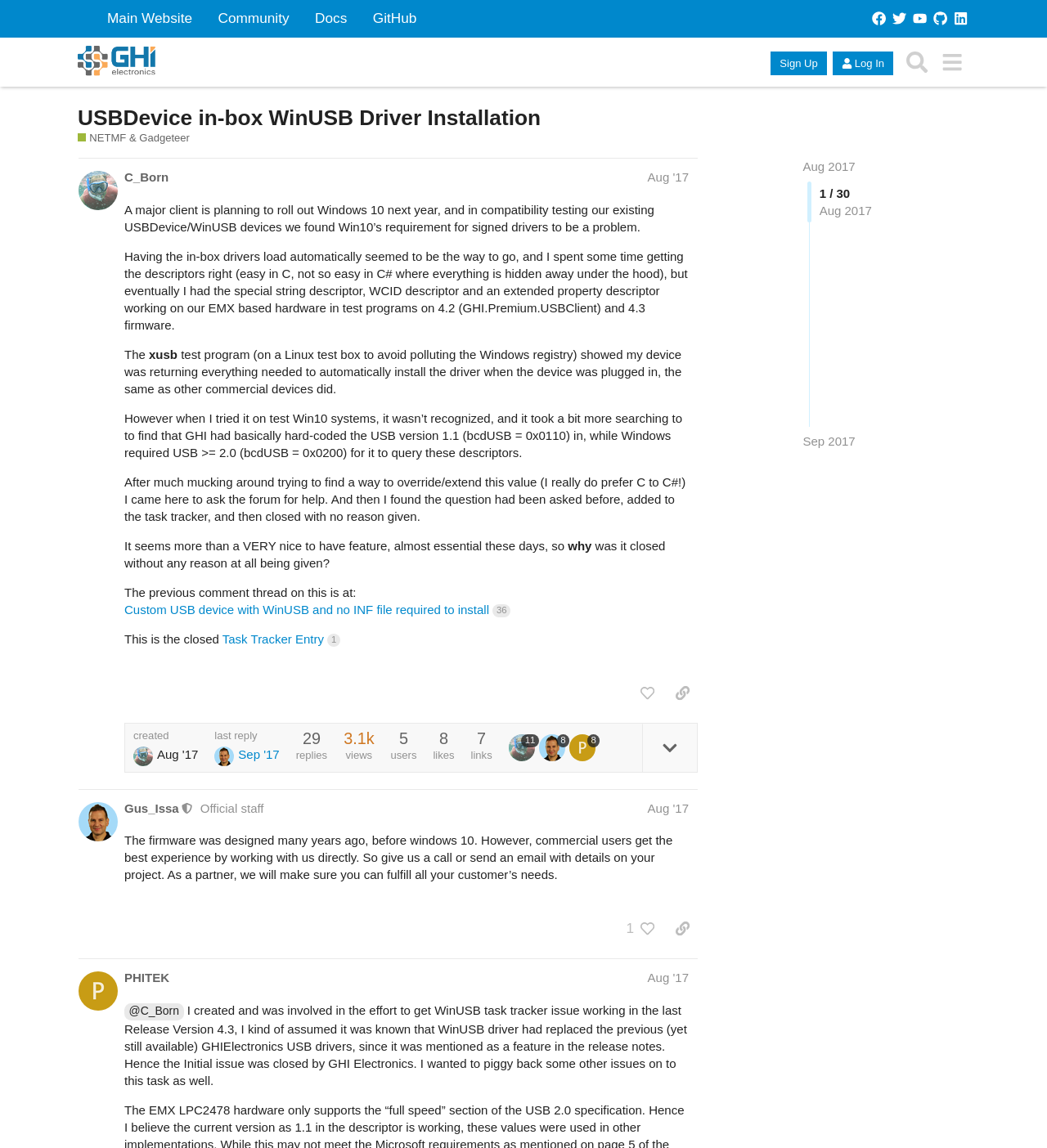Locate the UI element described as follows: "maheshdarjidownload". Return the bounding box coordinates as four float numbers between 0 and 1 in the order [left, top, right, bottom].

None